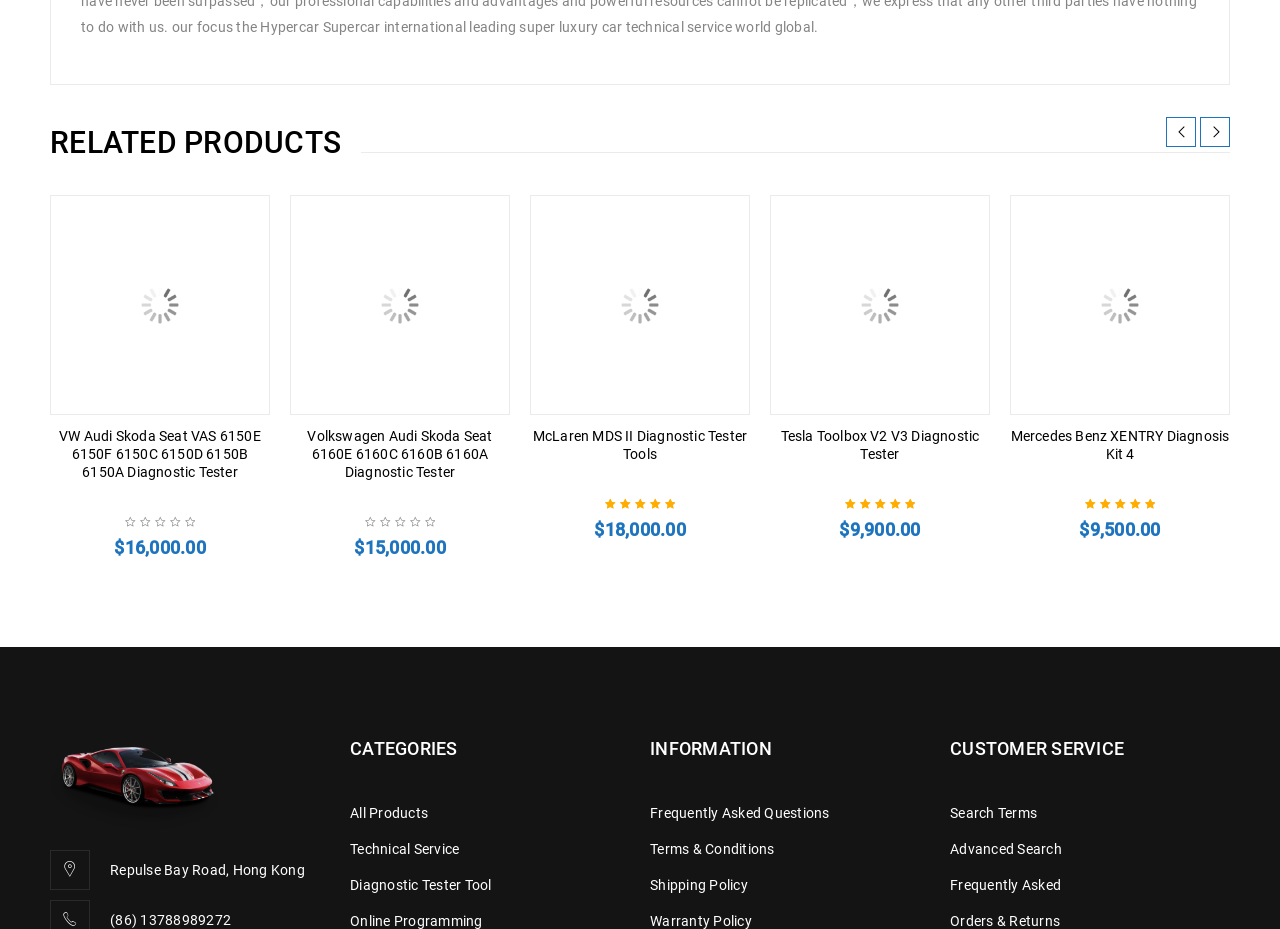Locate the bounding box coordinates of the clickable element to fulfill the following instruction: "Search in categories". Provide the coordinates as four float numbers between 0 and 1 in the format [left, top, right, bottom].

[0.273, 0.867, 0.334, 0.884]